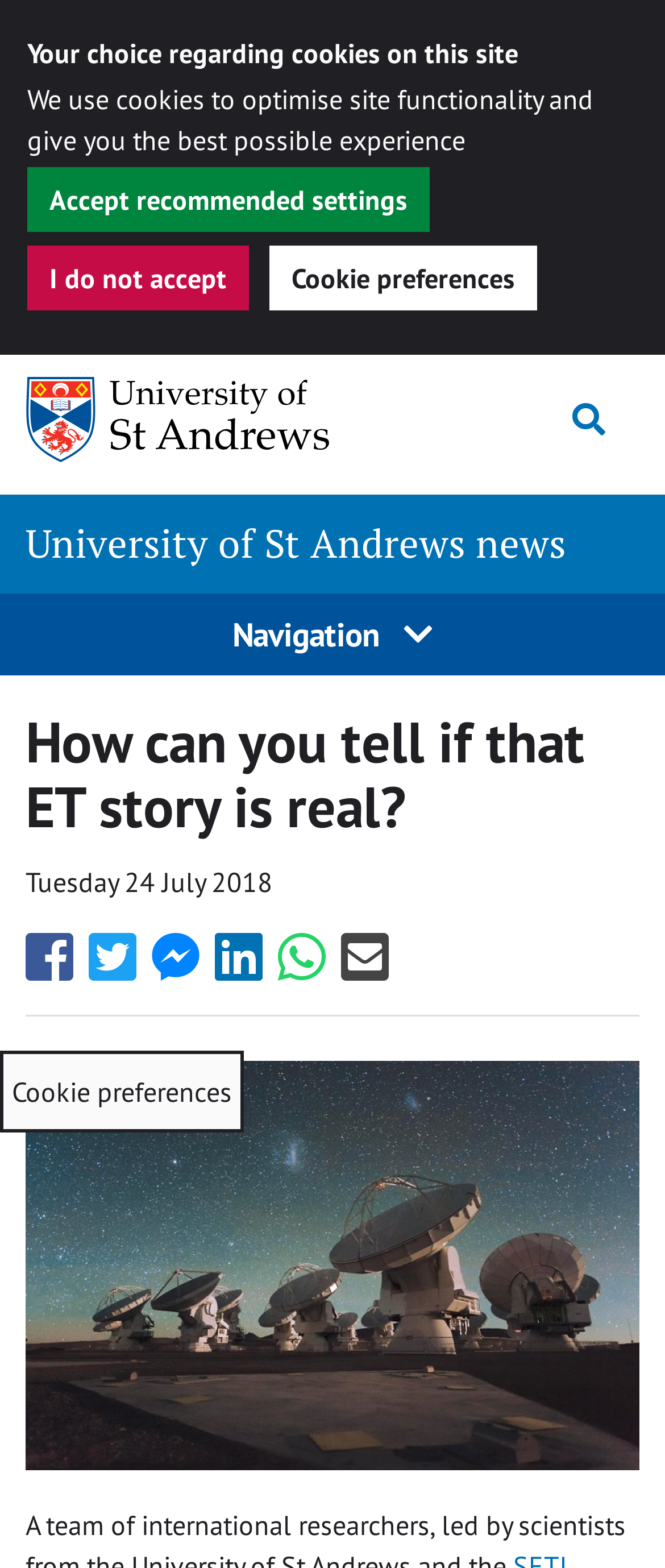Find the bounding box coordinates for the element that must be clicked to complete the instruction: "Share this with Facebook". The coordinates should be four float numbers between 0 and 1, indicated as [left, top, right, bottom].

[0.038, 0.605, 0.11, 0.627]